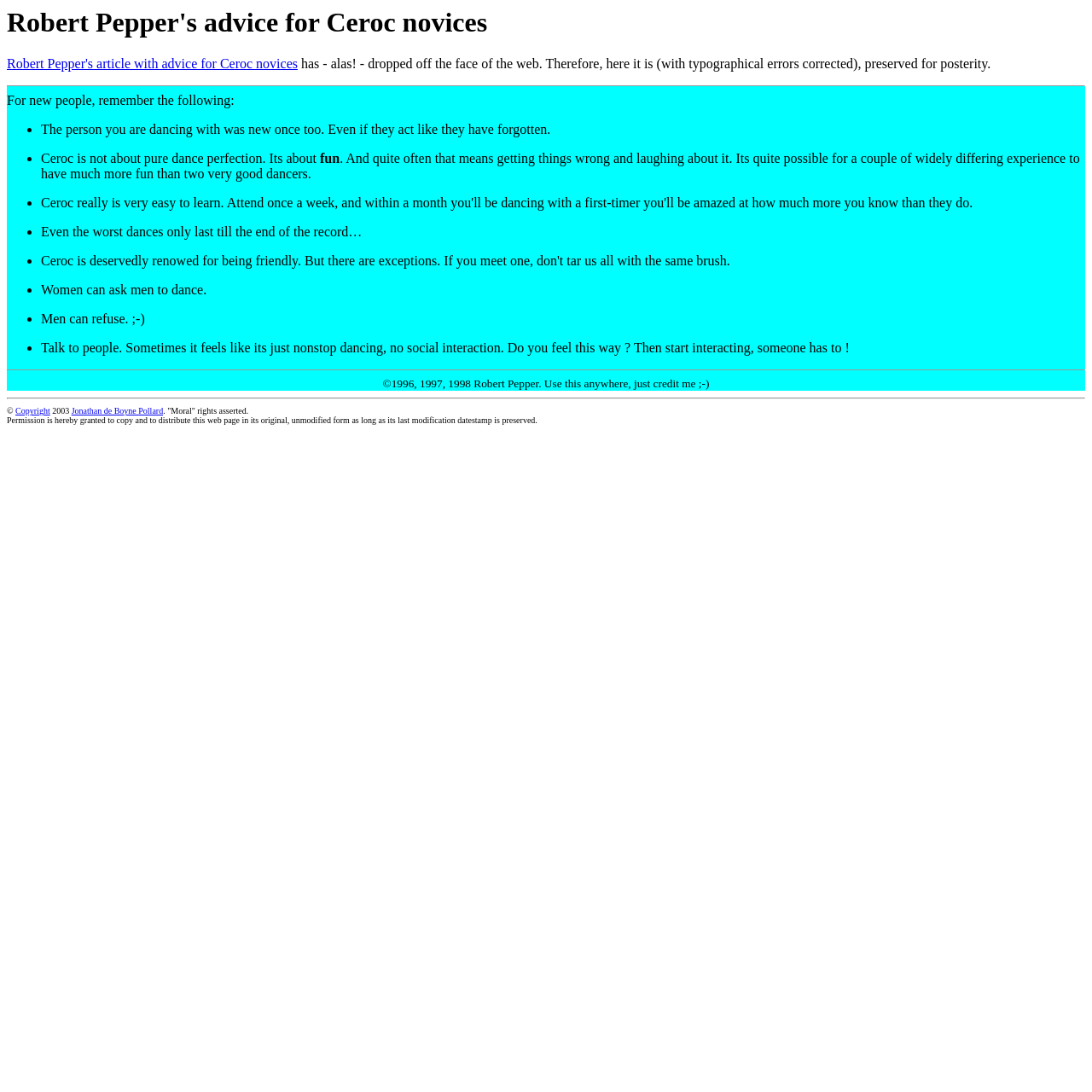Who holds the copyright for the webpage?
Please provide a full and detailed response to the question.

The copyright information at the bottom of the webpage indicates that Robert Pepper holds the copyright for the years 1996, 1997, and 1998, while Jonathan de Boyne Pollard holds the copyright for 2003. Therefore, both Robert Pepper and Jonathan de Boyne Pollard hold the copyright for the webpage.